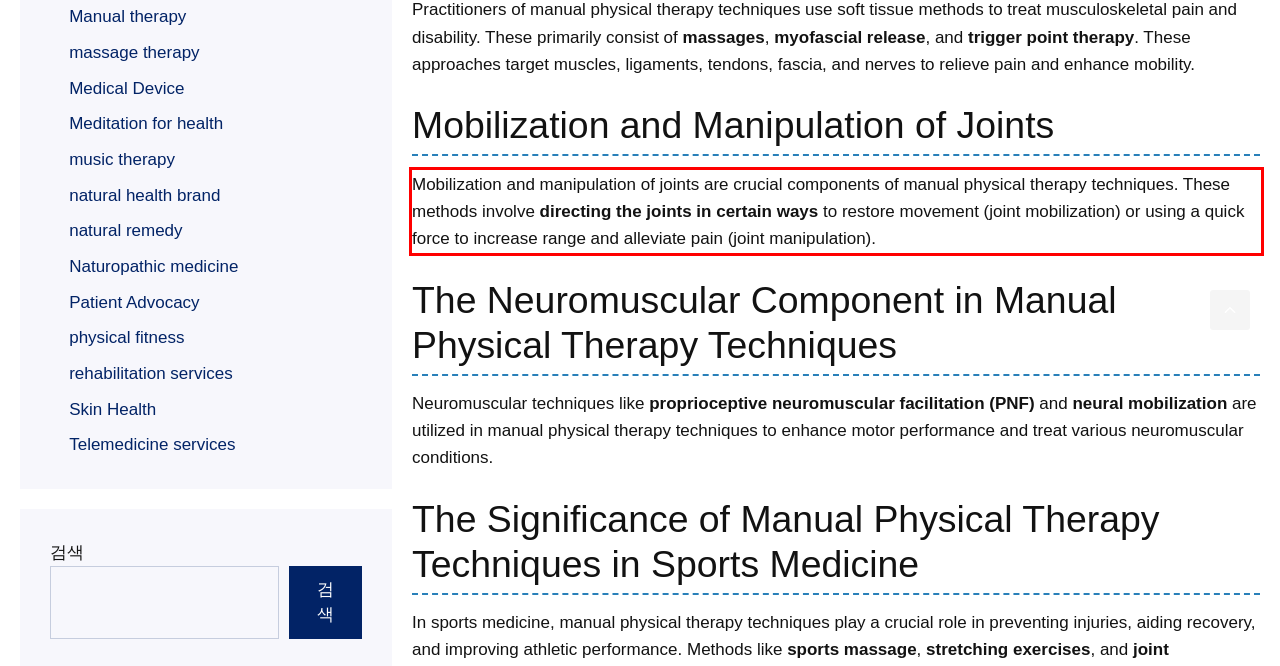Please identify and extract the text from the UI element that is surrounded by a red bounding box in the provided webpage screenshot.

Mobilization and manipulation of joints are crucial components of manual physical therapy techniques. These methods involve directing the joints in certain ways to restore movement (joint mobilization) or using a quick force to increase range and alleviate pain (joint manipulation).